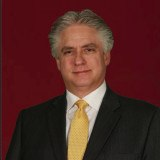What is the dominant color of the background?
Respond to the question with a single word or phrase according to the image.

deep red